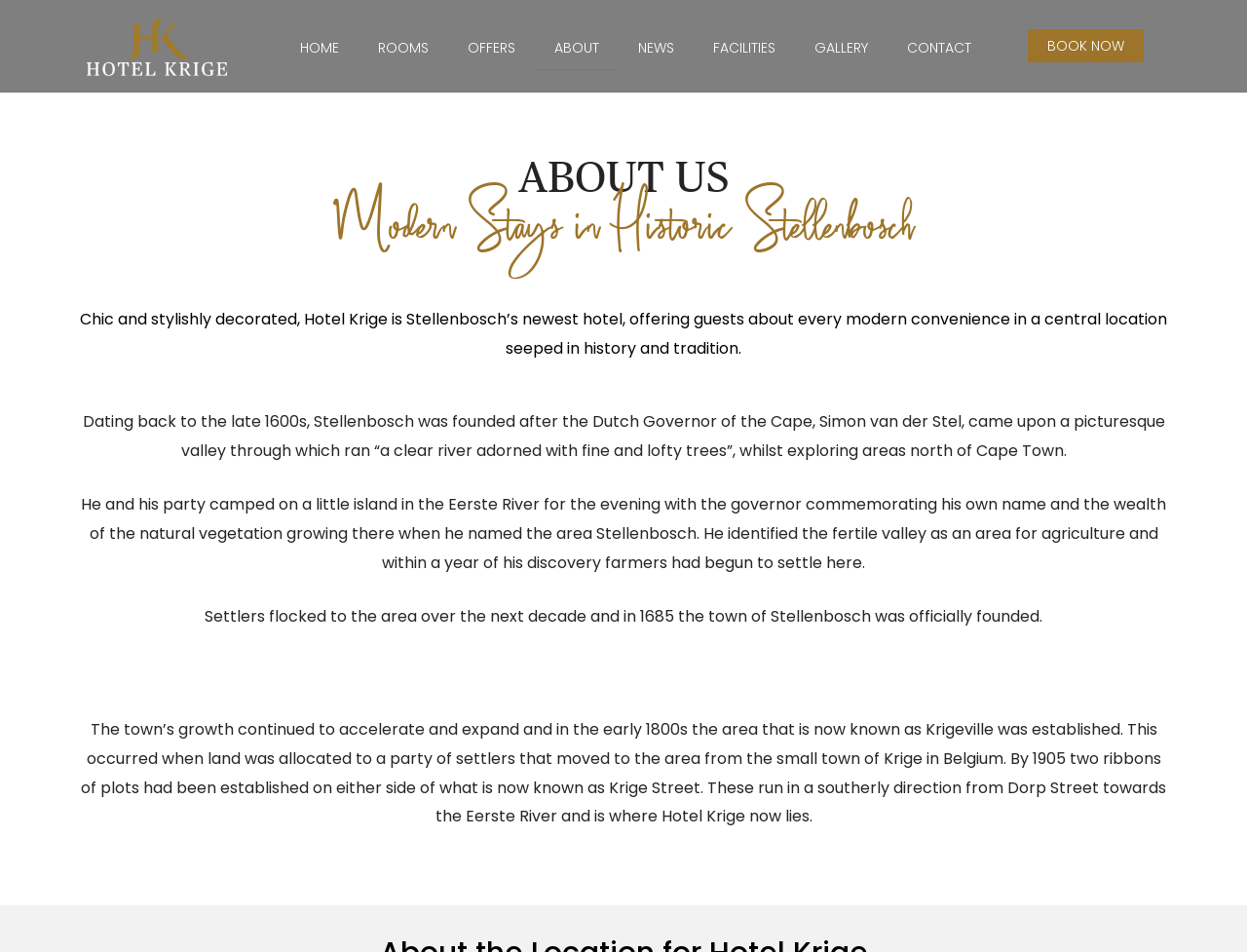Please indicate the bounding box coordinates for the clickable area to complete the following task: "Click on the 'HOME' link". The coordinates should be specified as four float numbers between 0 and 1, i.e., [left, top, right, bottom].

[0.225, 0.027, 0.288, 0.074]